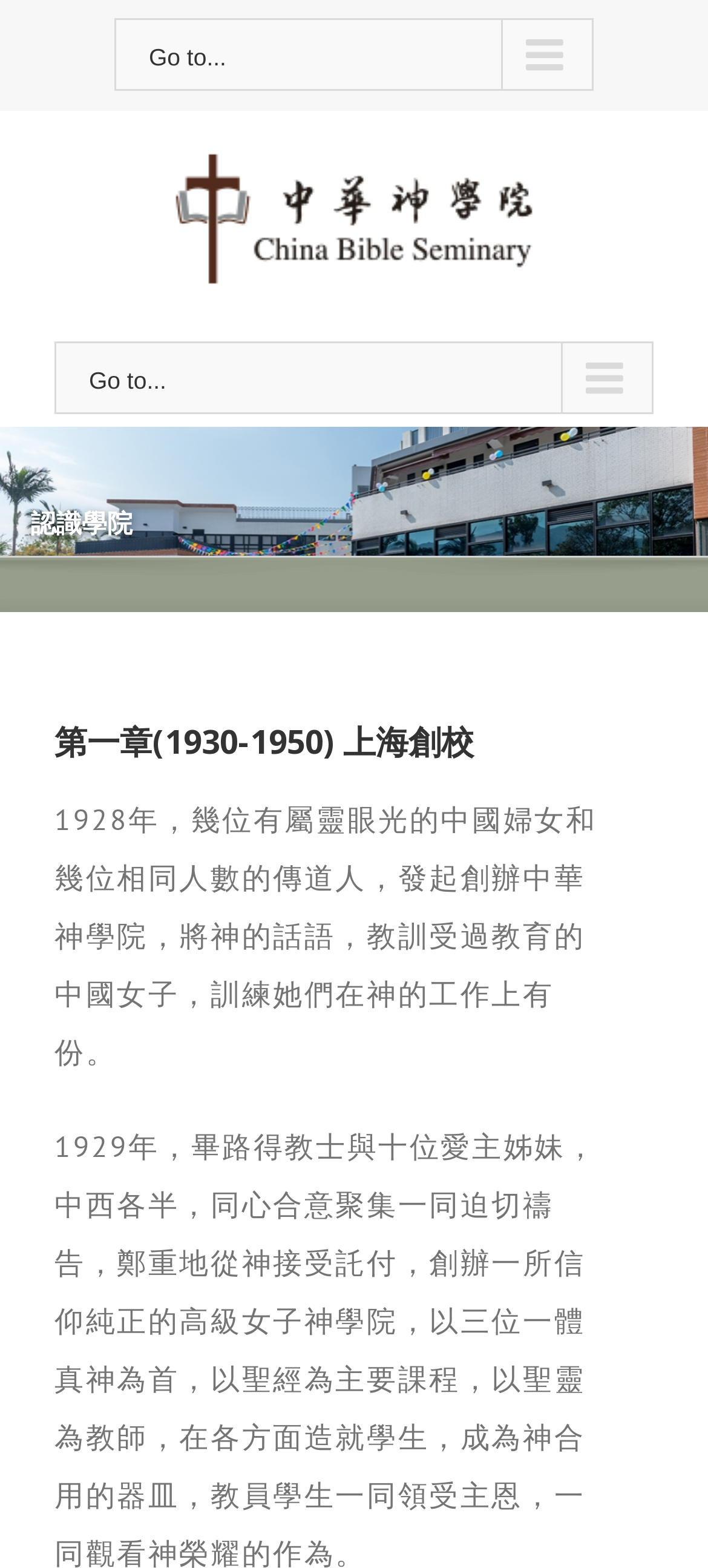Who was the first leader of the institution?
Answer with a single word or phrase by referring to the visual content.

畢路得教士